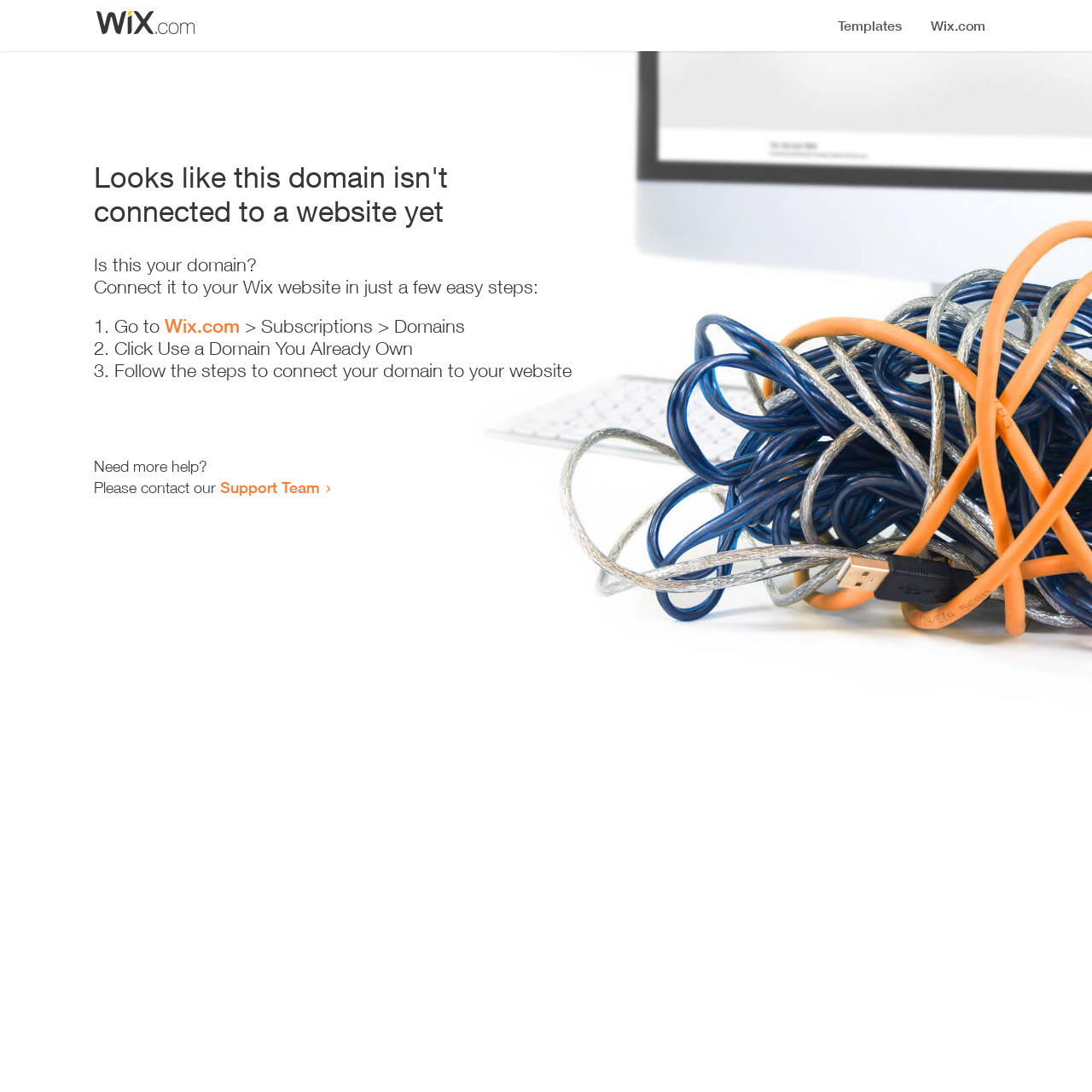Locate the bounding box of the UI element with the following description: "Support Team".

[0.202, 0.438, 0.293, 0.455]